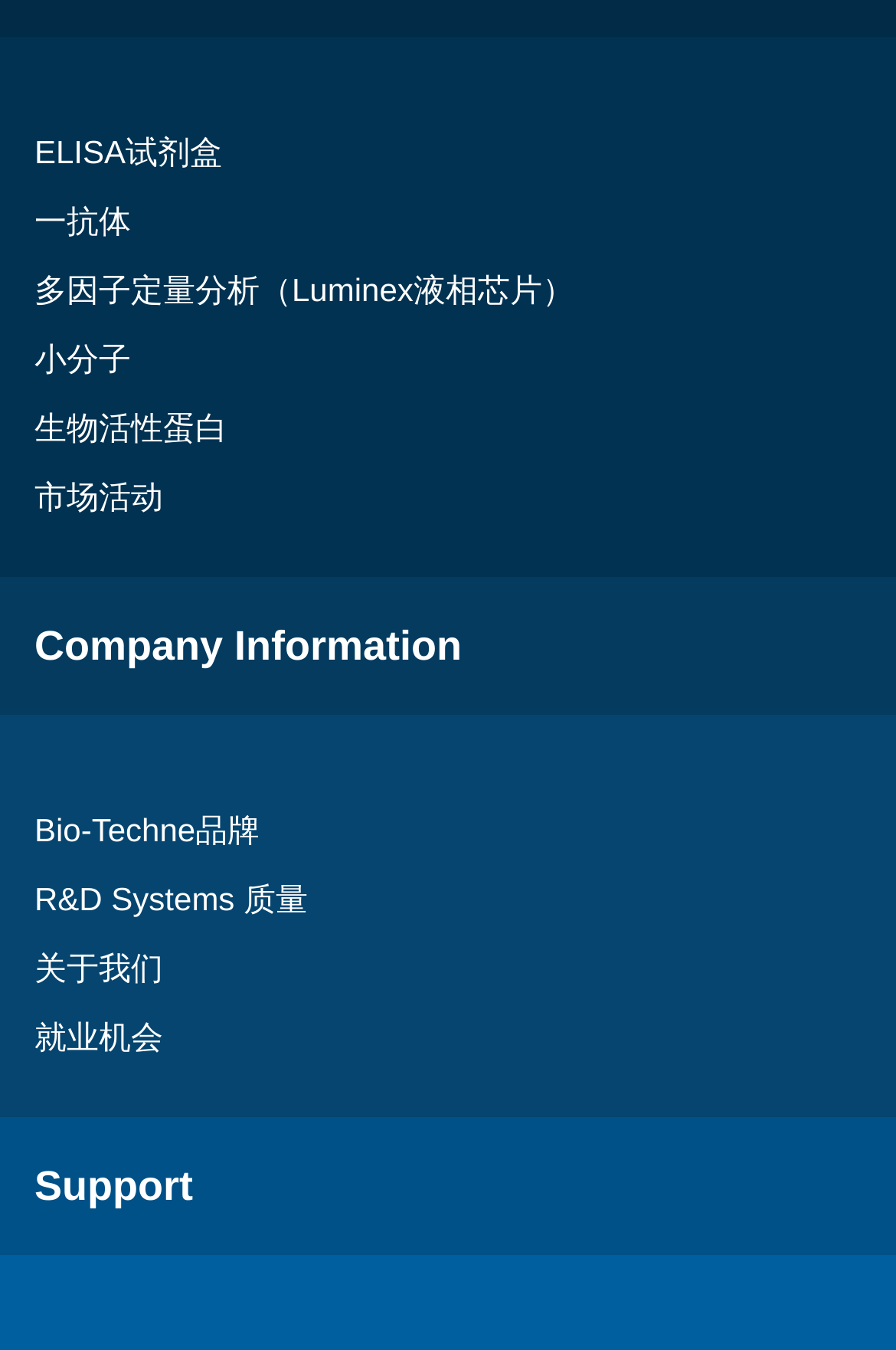Find the bounding box coordinates of the element's region that should be clicked in order to follow the given instruction: "Click 就业机会 link". The coordinates should consist of four float numbers between 0 and 1, i.e., [left, top, right, bottom].

[0.038, 0.743, 0.962, 0.794]